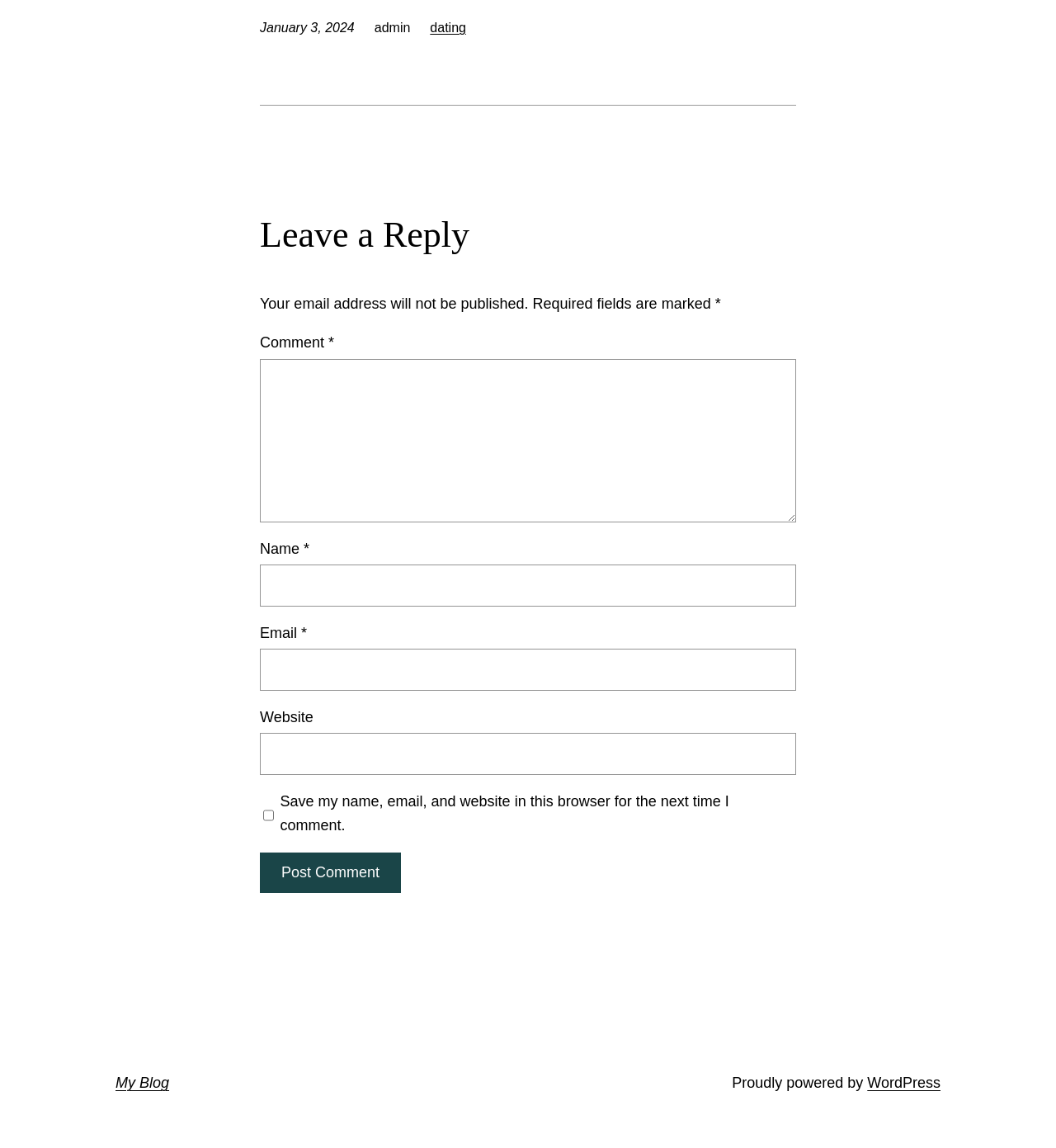Indicate the bounding box coordinates of the element that must be clicked to execute the instruction: "Visit the dating page". The coordinates should be given as four float numbers between 0 and 1, i.e., [left, top, right, bottom].

[0.407, 0.018, 0.441, 0.03]